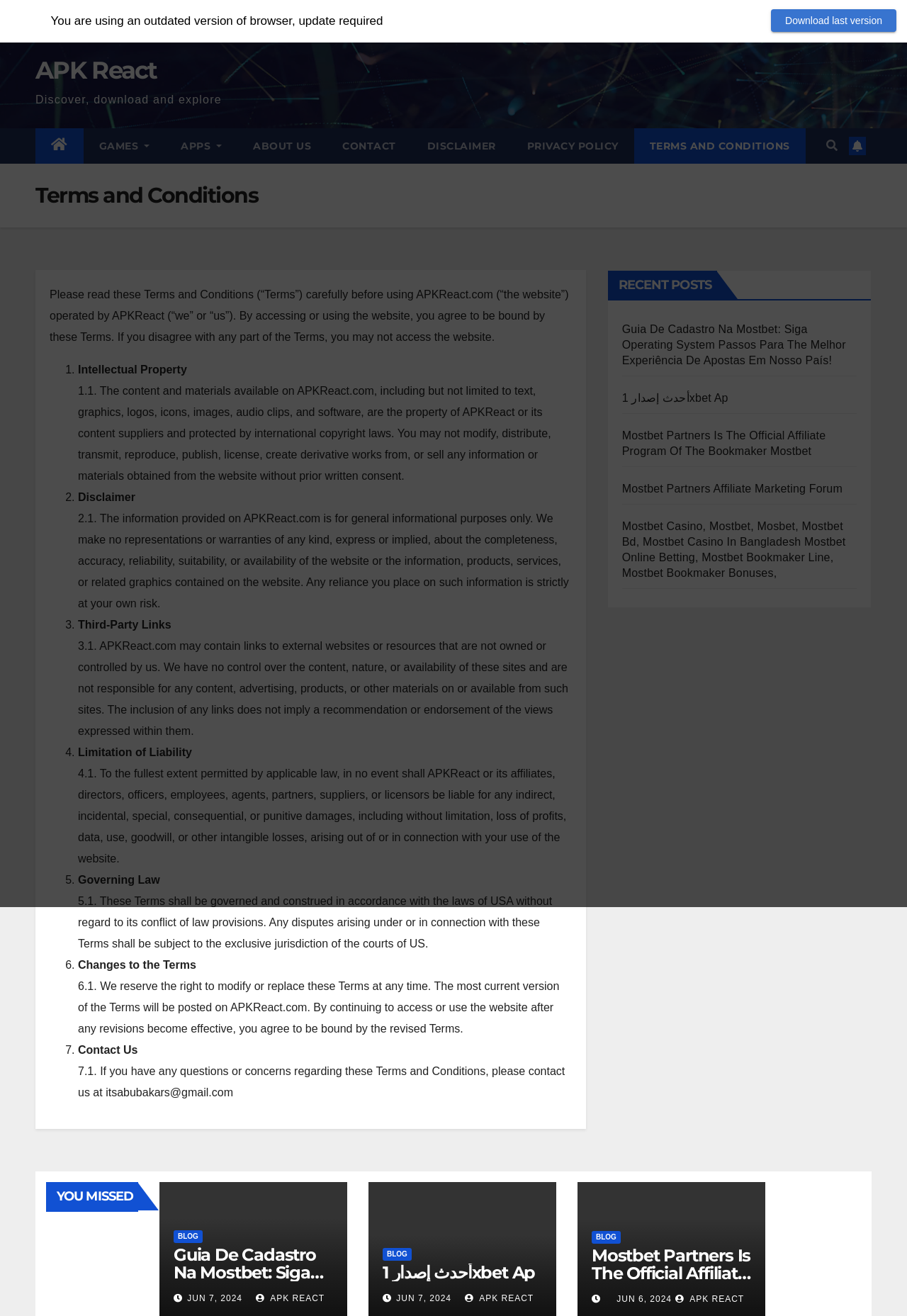Please provide a one-word or short phrase answer to the question:
What is the purpose of the APKReact.com website?

Discover, download, and explore